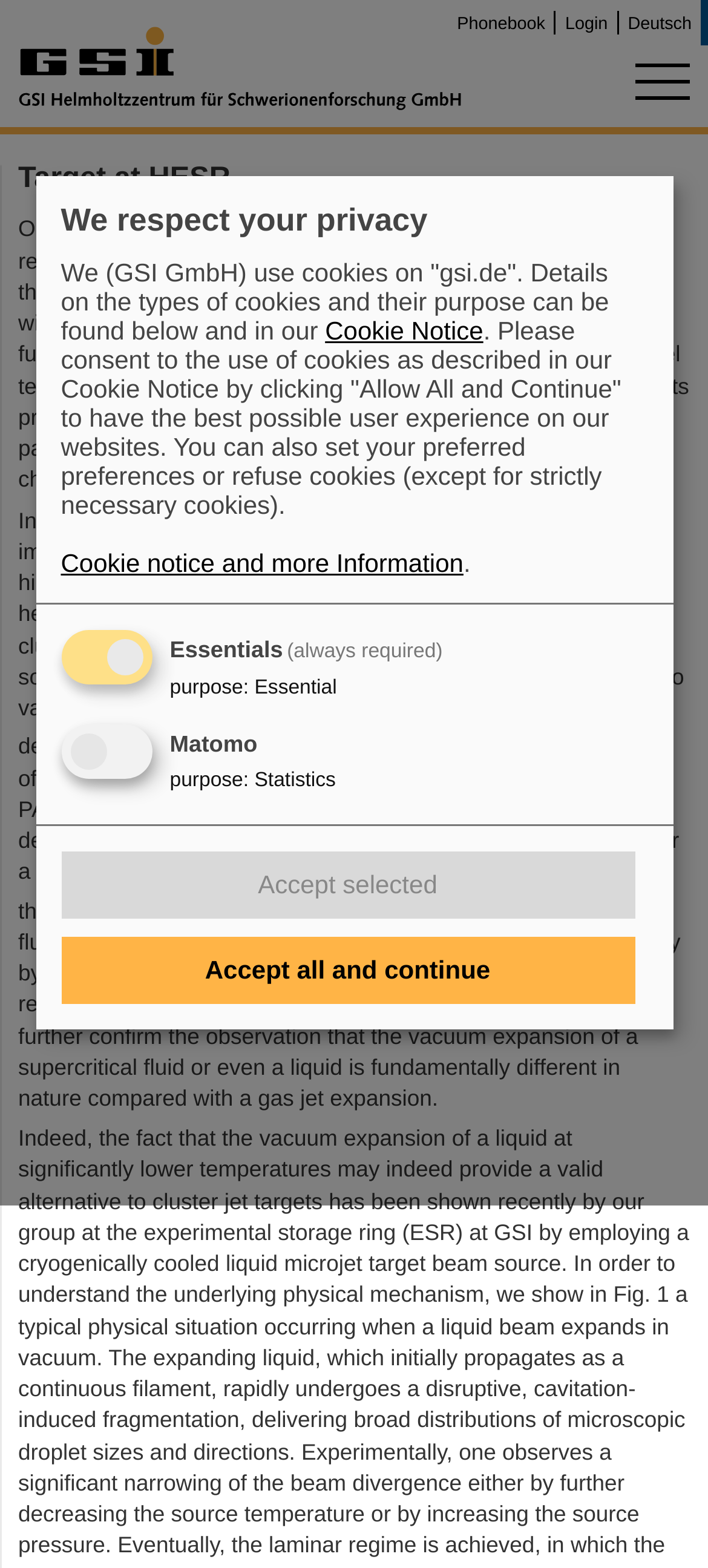What is the purpose of the cluster beams produced by expanding a gas?
Please provide a comprehensive answer based on the visual information in the image.

According to the webpage, cluster beams produced by expanding a gas initially at stagnation source conditions (pressure and temperature) through a nozzle into vacuum offer significant advantages. This is because of their boundary-free and self-replenishing nature.